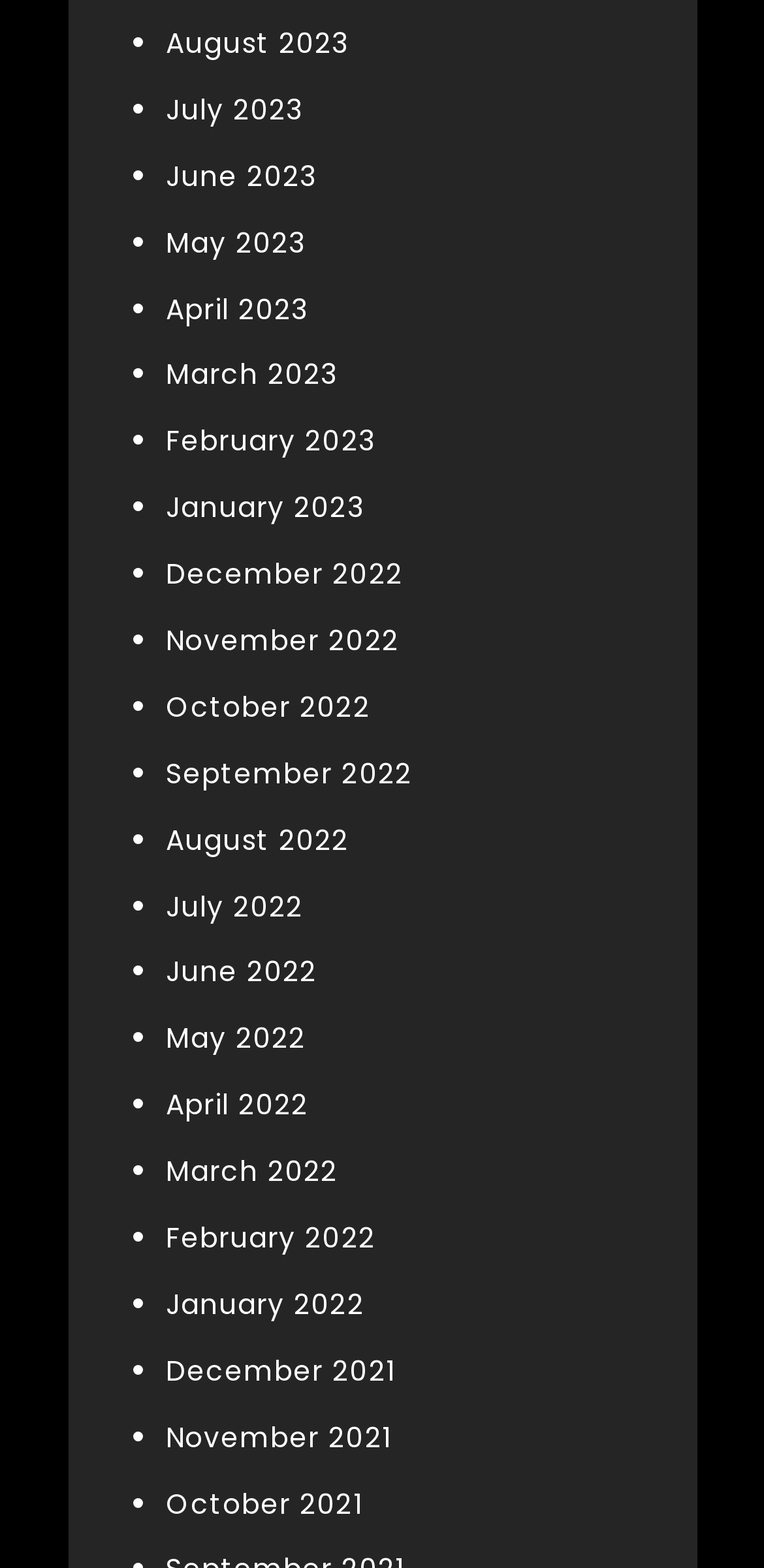Locate the bounding box coordinates of the element's region that should be clicked to carry out the following instruction: "View December 2021". The coordinates need to be four float numbers between 0 and 1, i.e., [left, top, right, bottom].

[0.217, 0.862, 0.517, 0.886]